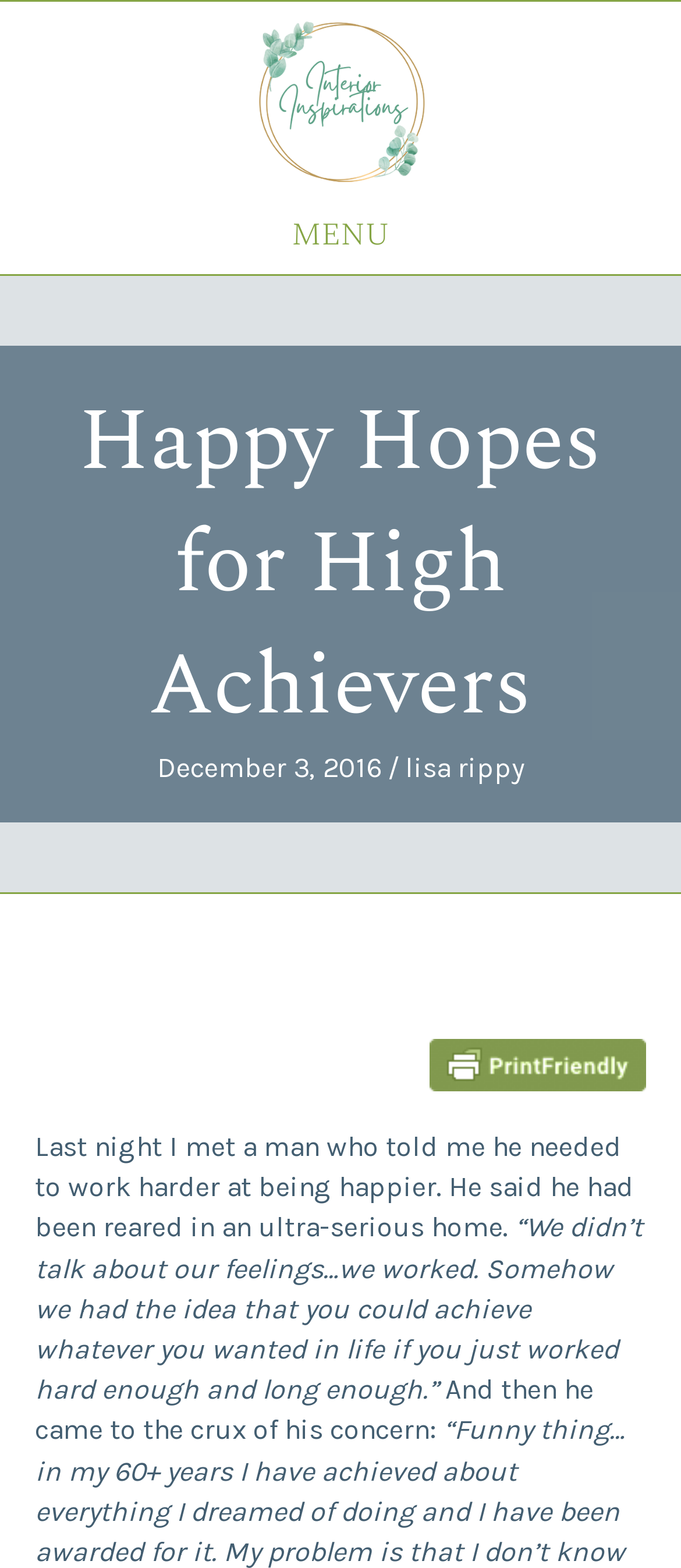What is the date of the article?
Using the visual information, reply with a single word or short phrase.

December 3, 2016